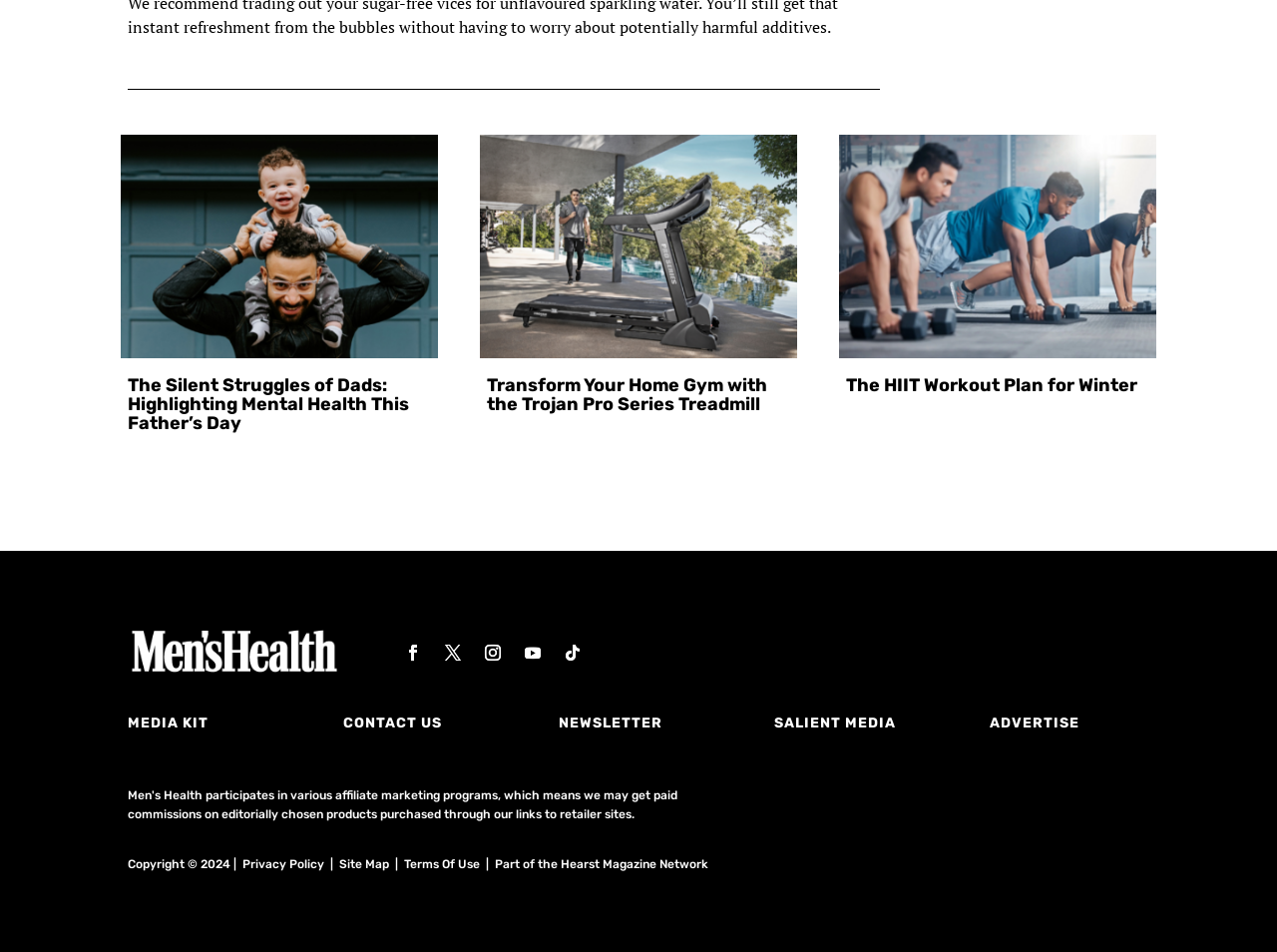How many social media links are there?
Look at the screenshot and give a one-word or phrase answer.

5